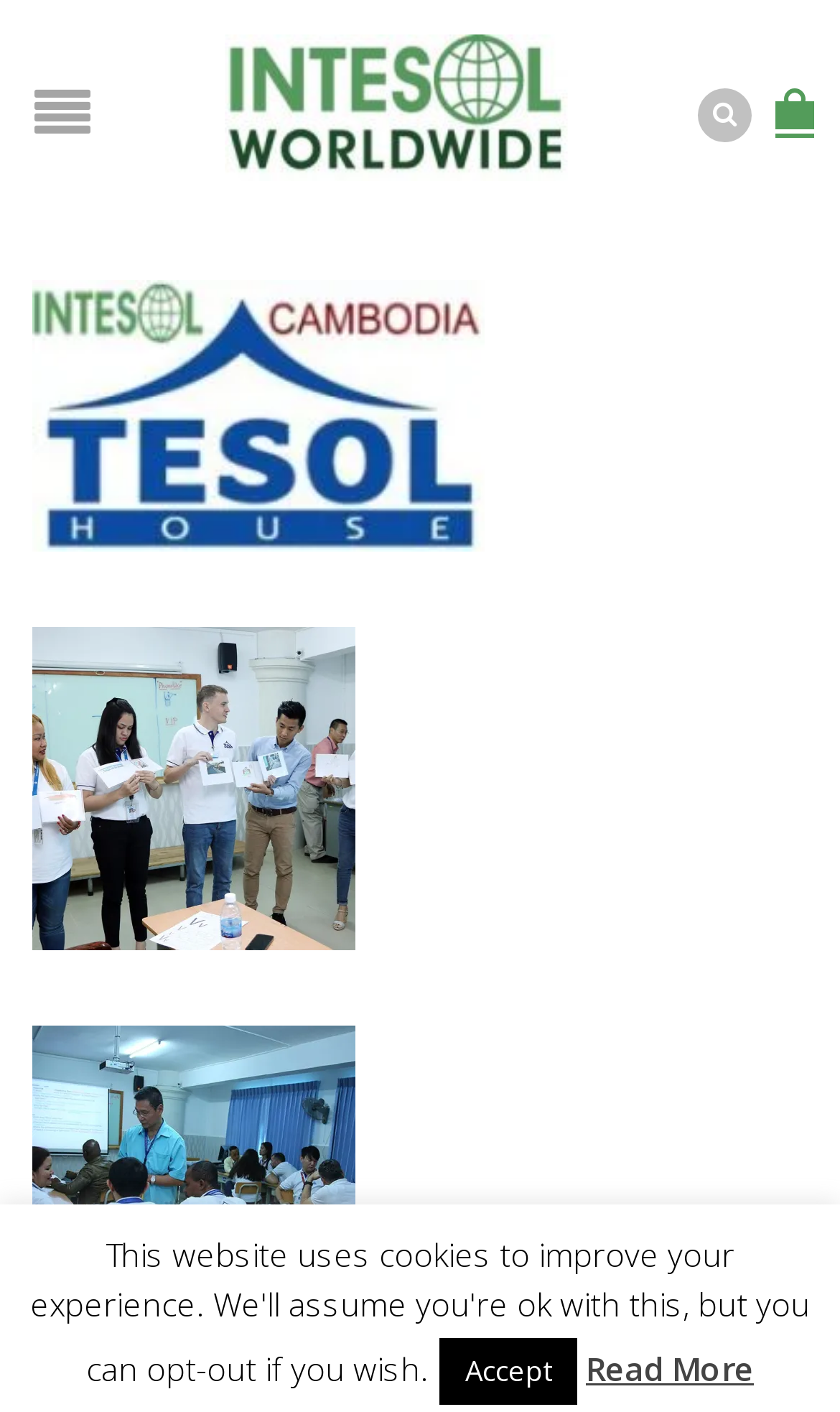Create a detailed summary of all the visual and textual information on the webpage.

The webpage is about INTESOL Cambodia, which offers UK accredited TEFL and TESOL courses. At the top left corner, there is a button with a hamburger icon. Below it, there is a large image that takes up most of the width, promoting TESOL courses worldwide with special offers. 

On the top right corner, there is a link with a search icon. Below the large image, there are three figures aligned horizontally, each containing a link and an image. These figures take up about half of the page's width and are stacked vertically. 

At the bottom of the page, there are two buttons: an "Accept" button located at the bottom left corner, and a "Read More" link at the bottom right corner.